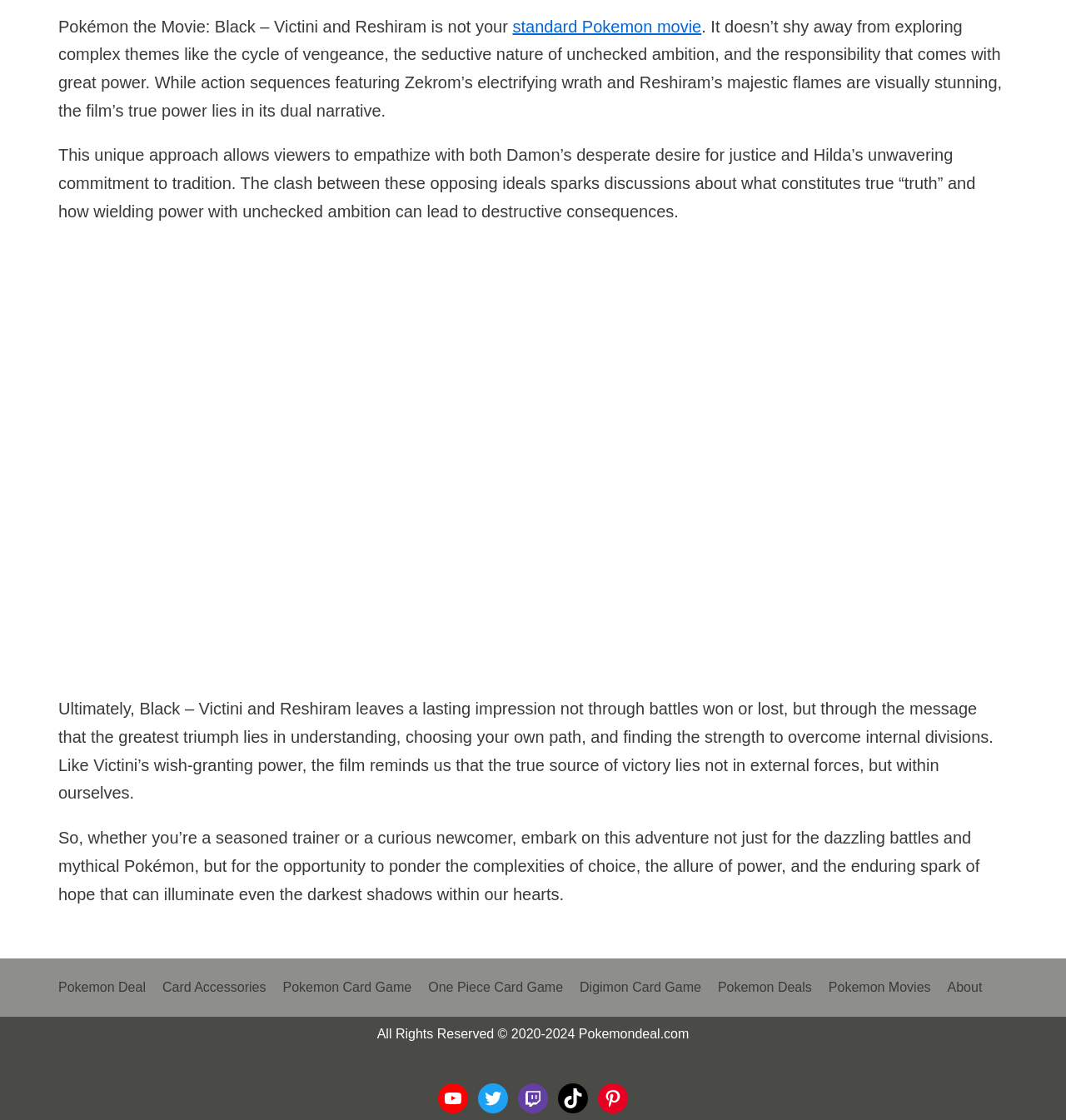Determine the bounding box coordinates of the UI element described below. Use the format (top-left x, top-left y, bottom-right x, bottom-right y) with floating point numbers between 0 and 1: Pokemon Card Game

[0.265, 0.872, 0.386, 0.891]